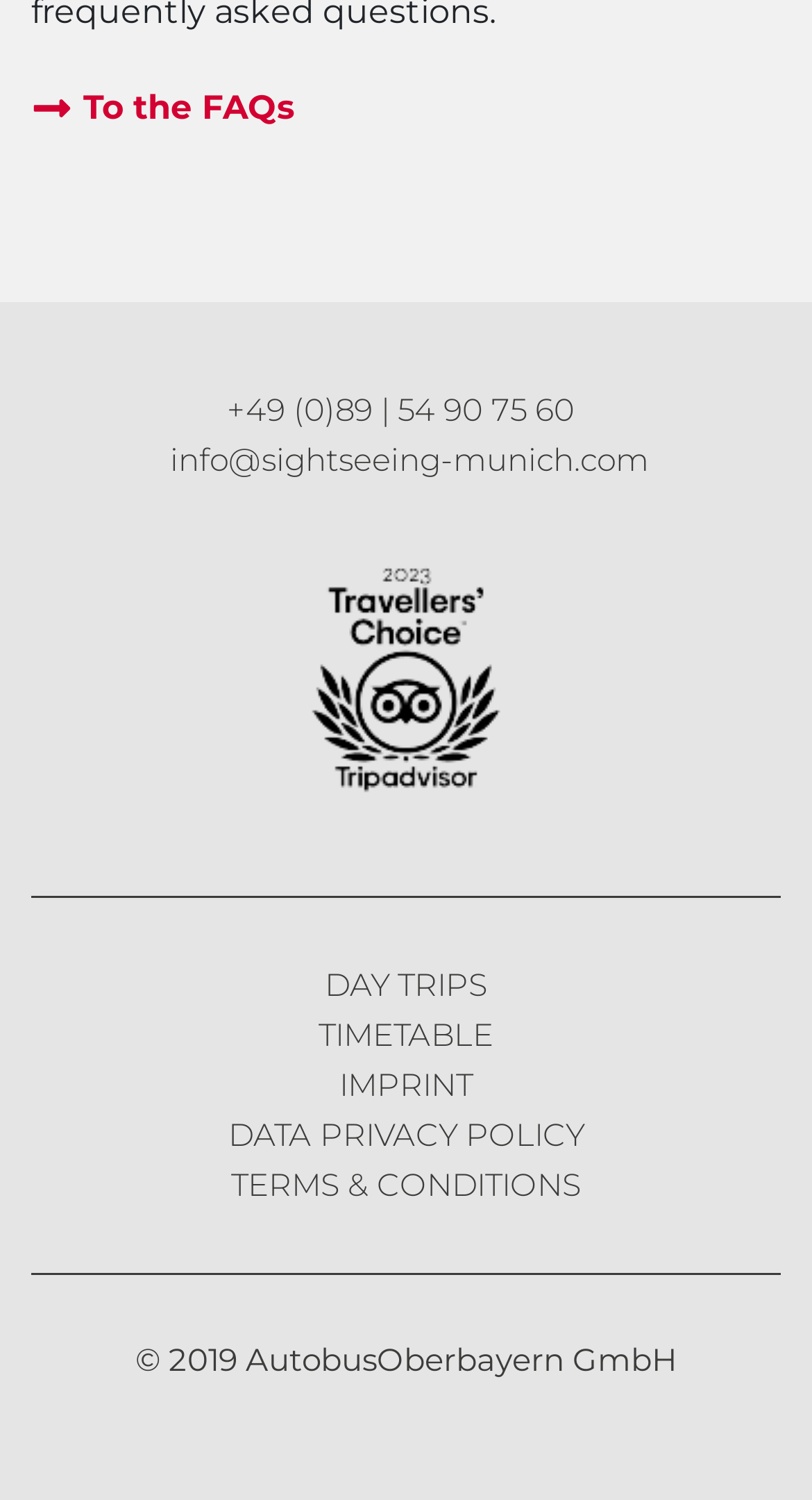Identify the bounding box coordinates for the UI element described as follows: Terms & Conditions. Use the format (top-left x, top-left y, bottom-right x, bottom-right y) and ensure all values are floating point numbers between 0 and 1.

[0.285, 0.776, 0.715, 0.808]